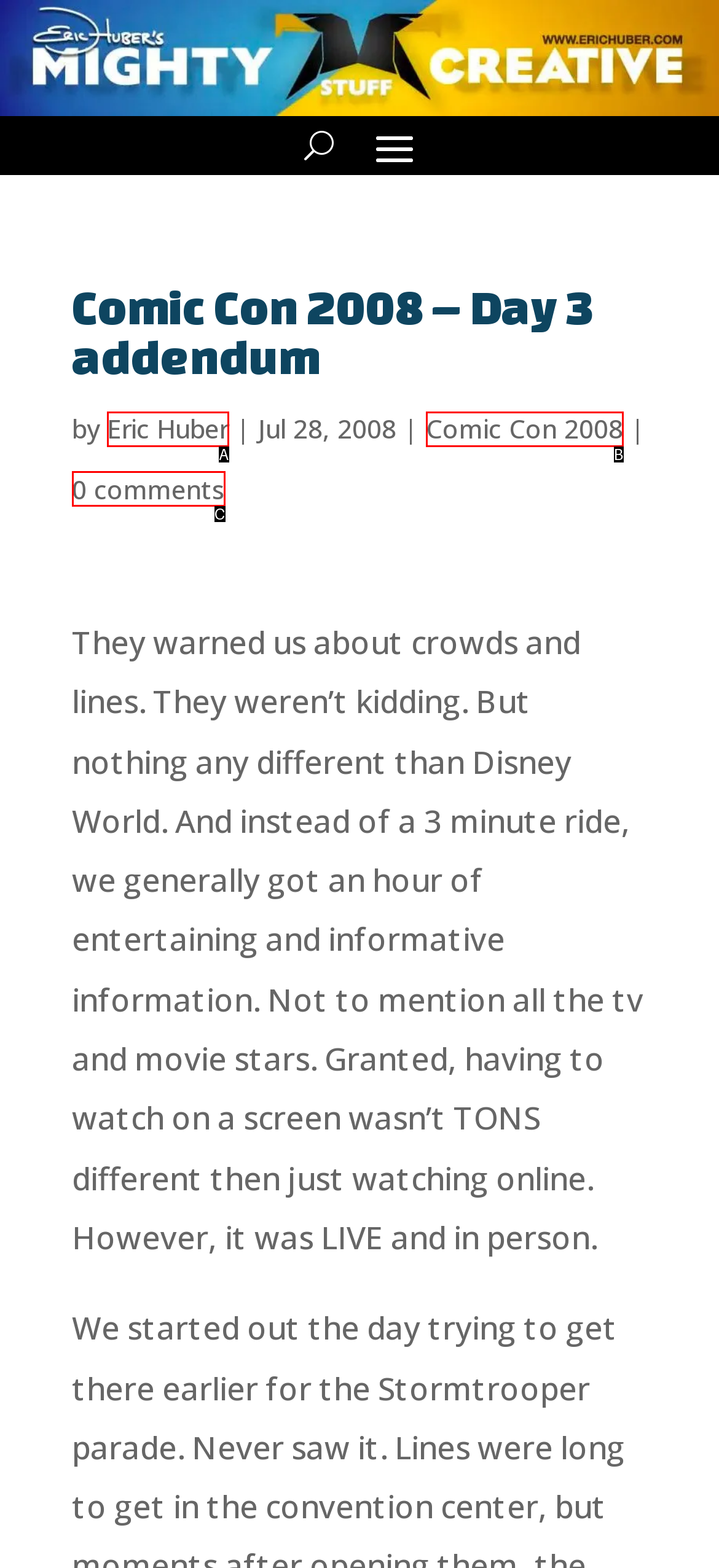Match the option to the description: Comic Con 2008
State the letter of the correct option from the available choices.

B